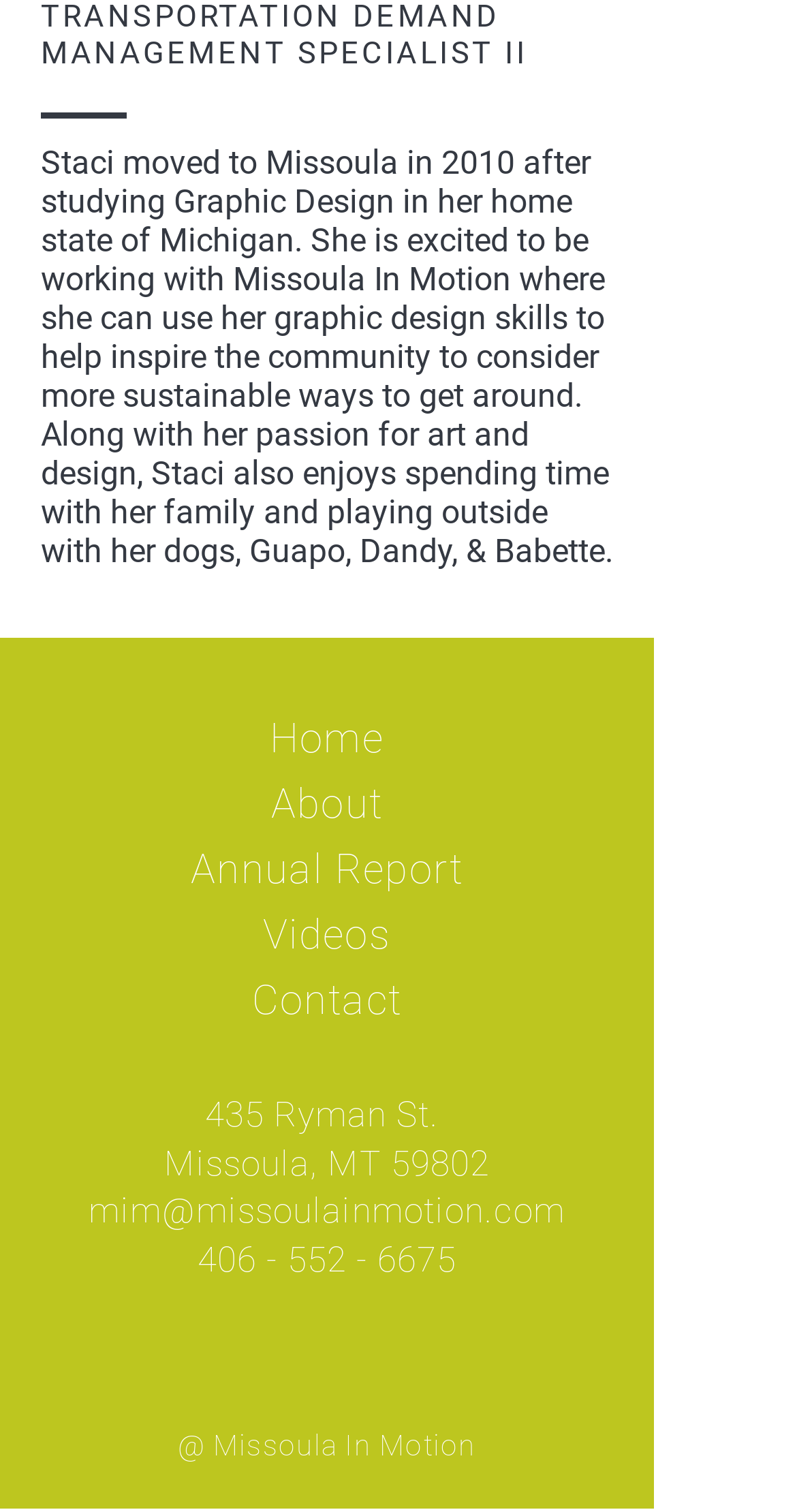Using the element description provided, determine the bounding box coordinates in the format (top-left x, top-left y, bottom-right x, bottom-right y). Ensure that all values are floating point numbers between 0 and 1. Element description: Annual Report

[0.239, 0.558, 0.581, 0.59]